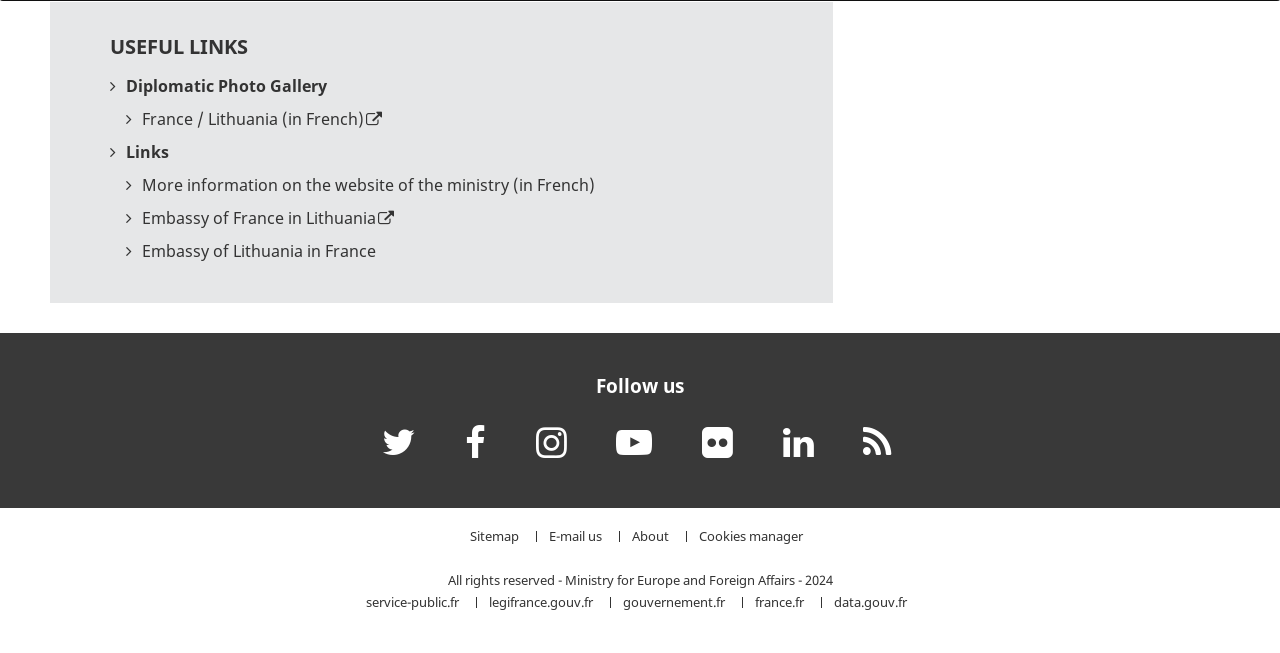How many social media platforms can you follow the ministry on?
From the image, provide a succinct answer in one word or a short phrase.

5